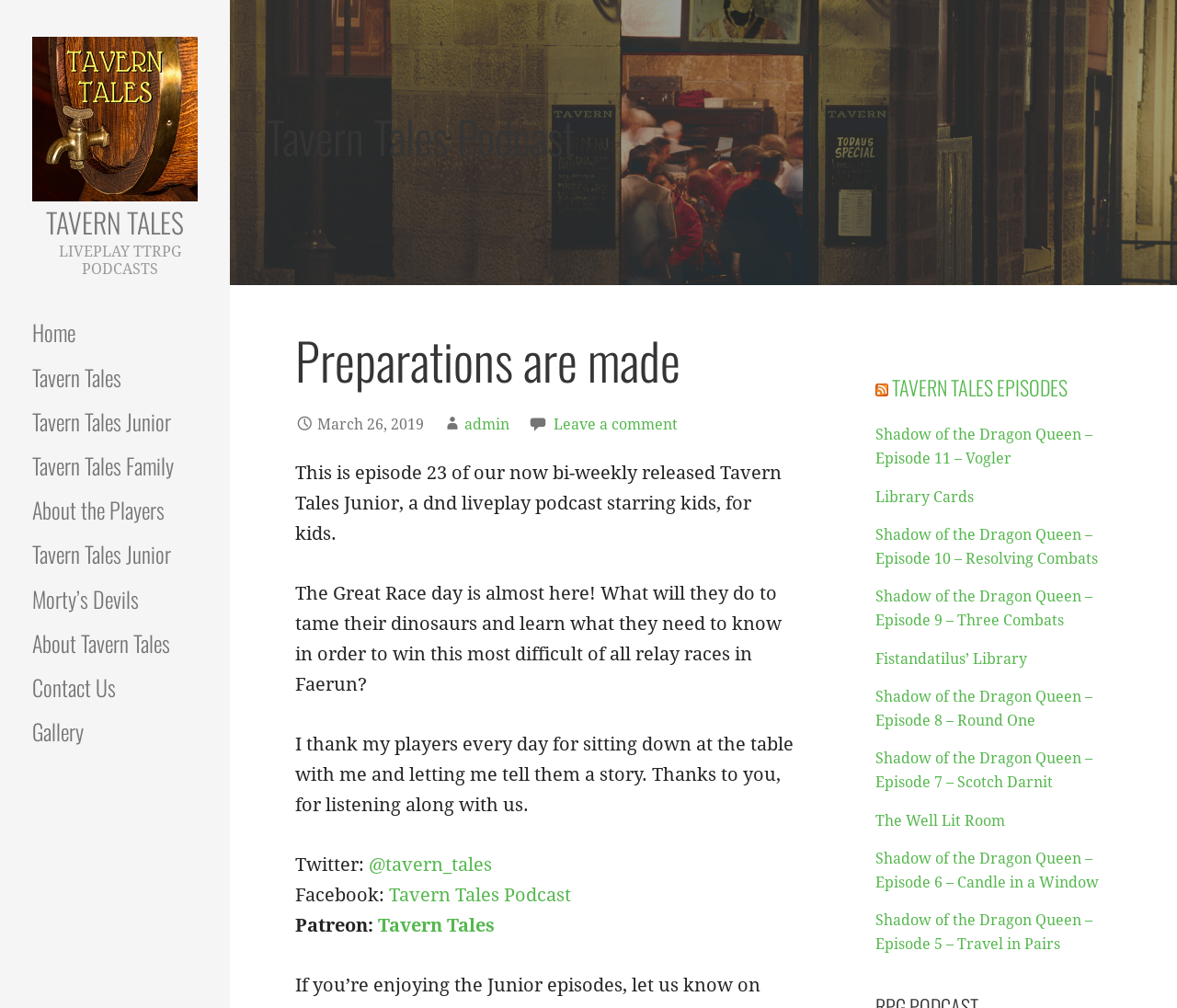Determine the bounding box coordinates of the section to be clicked to follow the instruction: "Visit the 'Tavern Tales Junior' page". The coordinates should be given as four float numbers between 0 and 1, formatted as [left, top, right, bottom].

[0.0, 0.397, 0.195, 0.441]